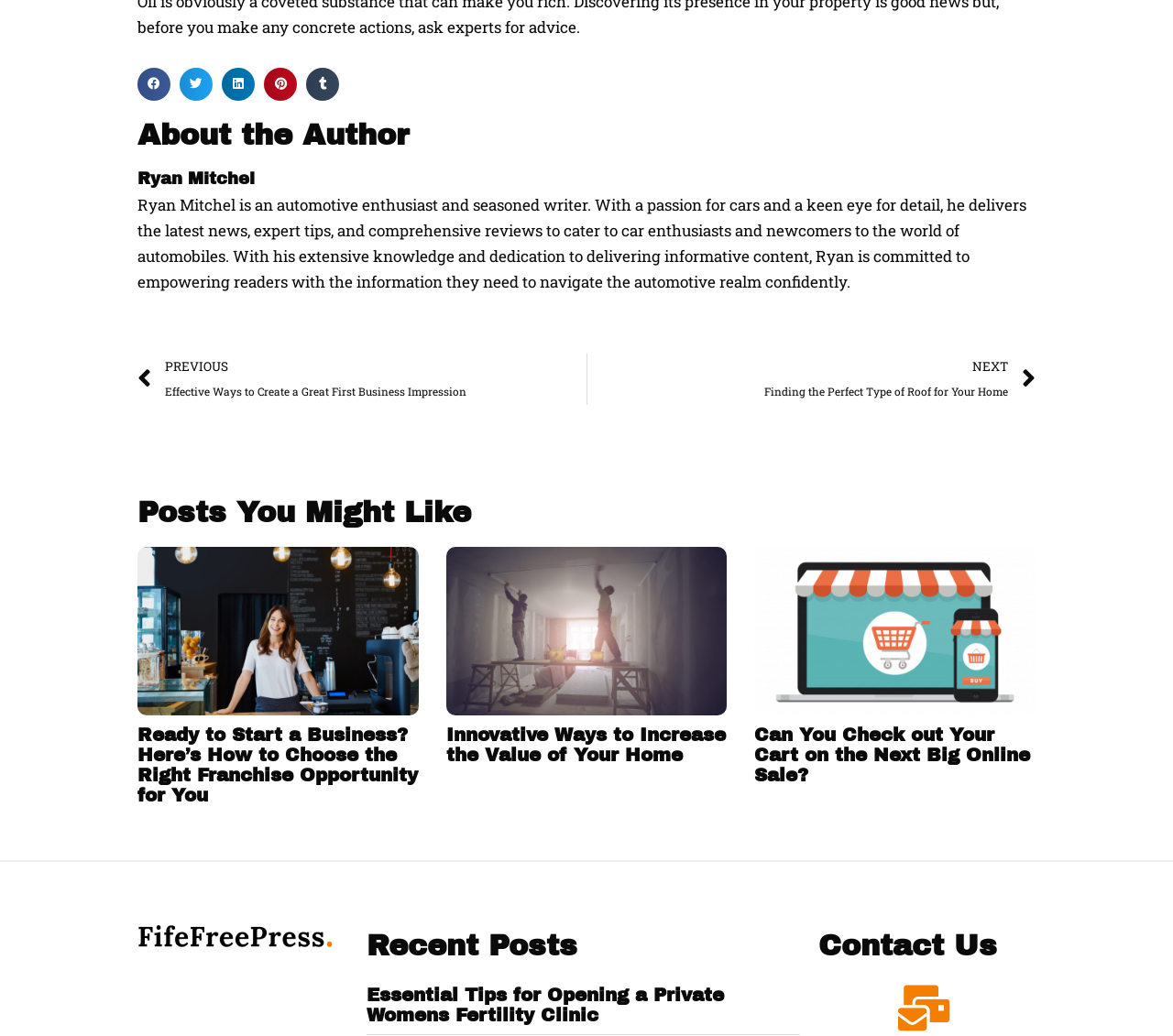Please indicate the bounding box coordinates for the clickable area to complete the following task: "Go to previous article". The coordinates should be specified as four float numbers between 0 and 1, i.e., [left, top, right, bottom].

[0.117, 0.341, 0.5, 0.391]